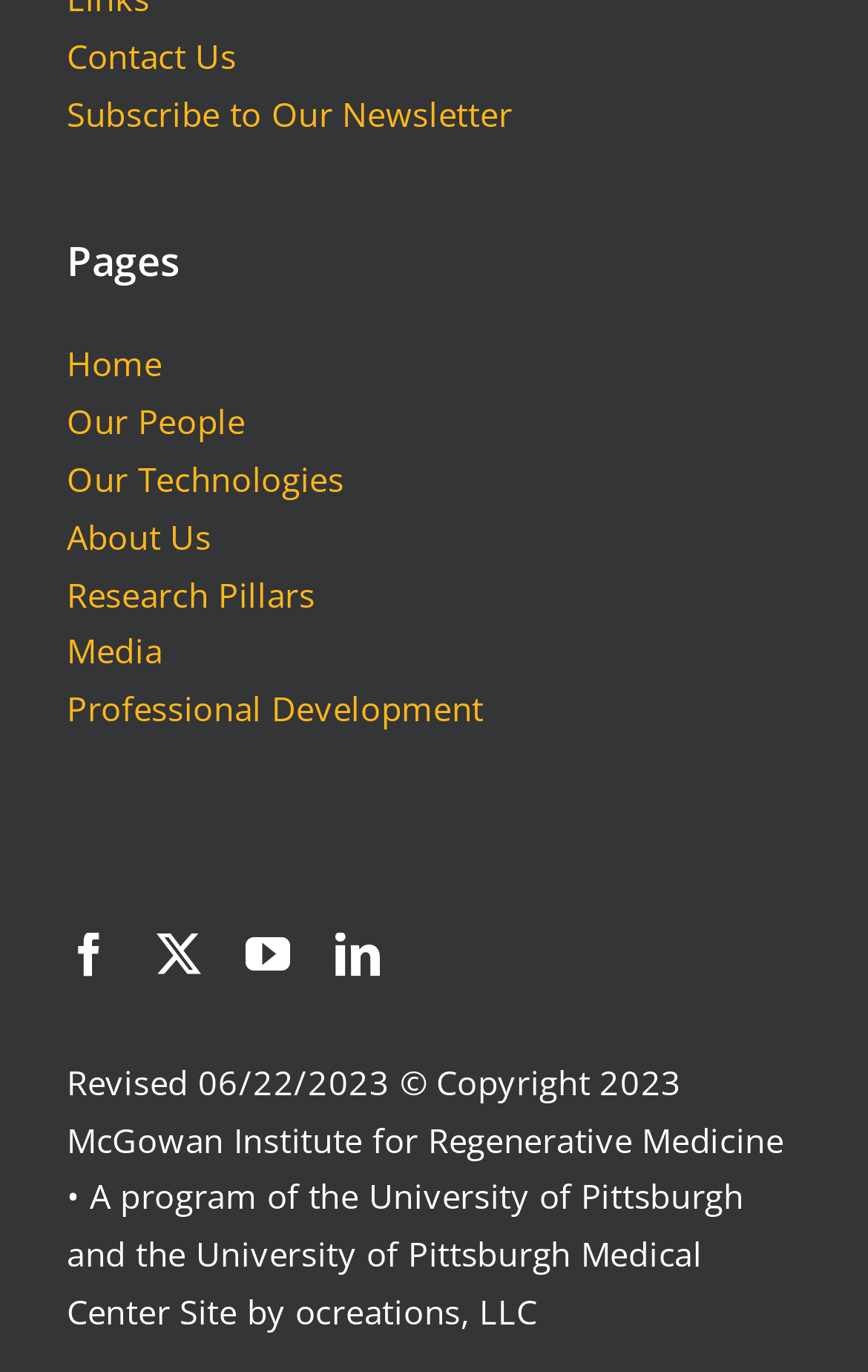Please provide the bounding box coordinates for the element that needs to be clicked to perform the instruction: "go to contact us page". The coordinates must consist of four float numbers between 0 and 1, formatted as [left, top, right, bottom].

[0.077, 0.021, 0.923, 0.063]